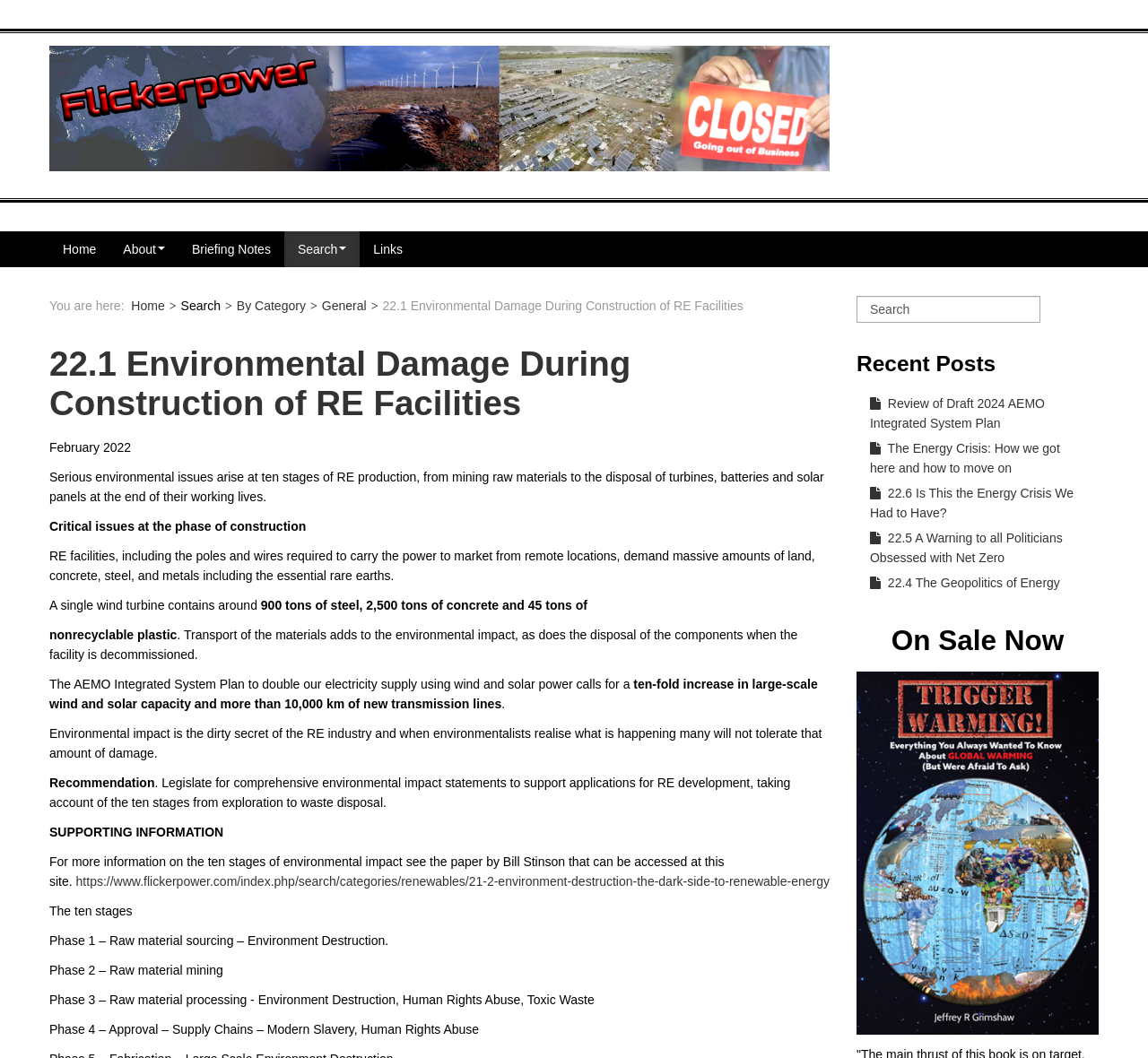Determine the bounding box coordinates of the area to click in order to meet this instruction: "Click the 'Home' link".

[0.043, 0.219, 0.096, 0.253]